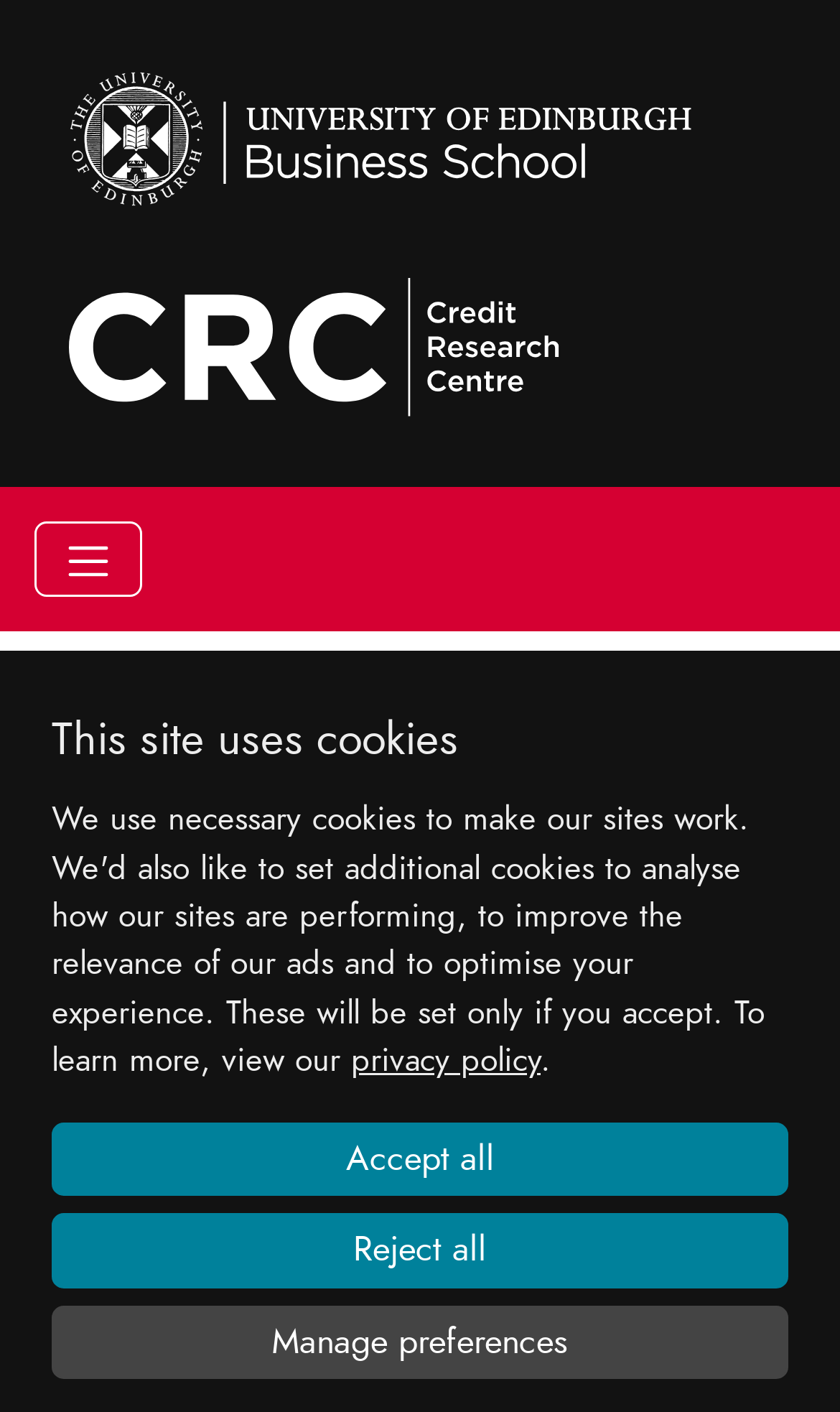Using the image as a reference, answer the following question in as much detail as possible:
How many links are in the 'Breadcrumb' navigation?

I counted the link elements within the 'Breadcrumb' navigation section and found three links: 'Home', 'About', and 'Research Advisory Board'.